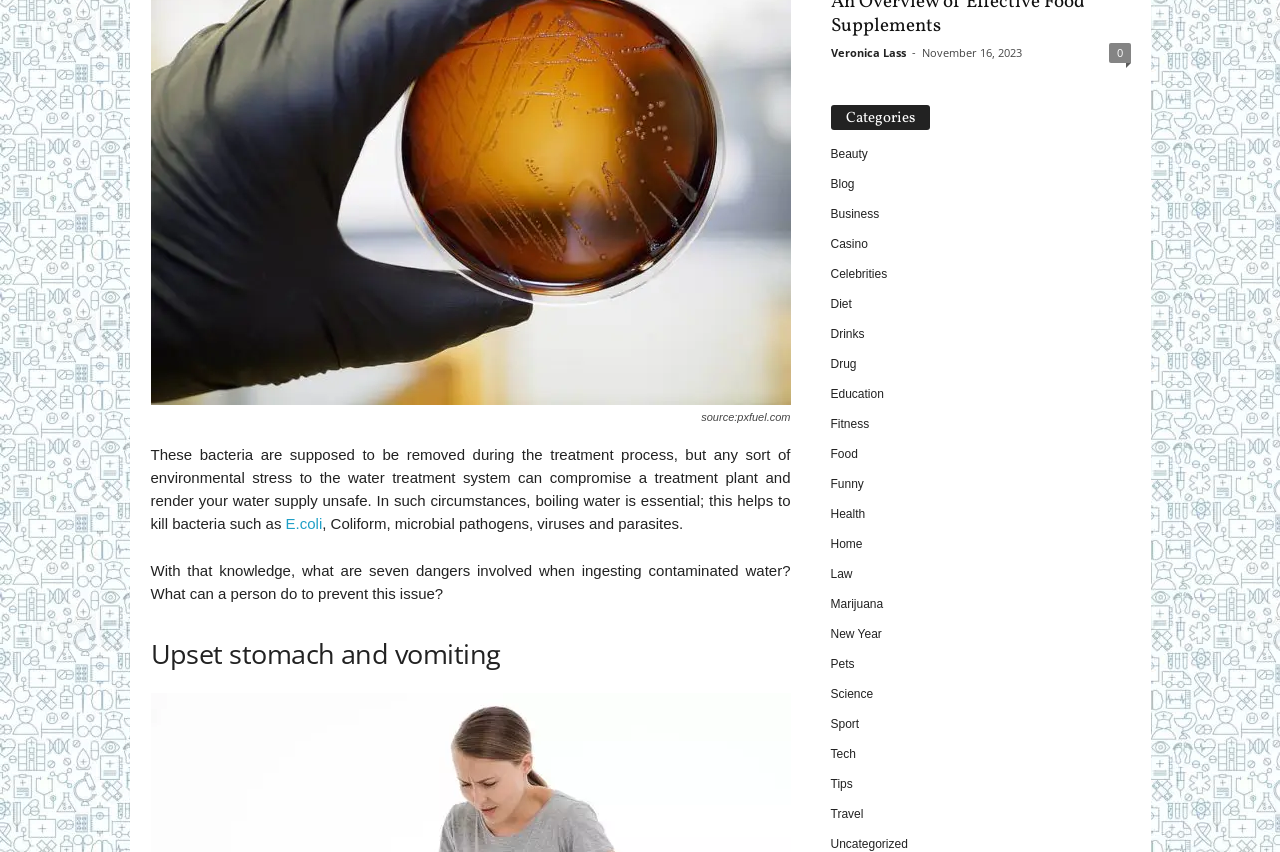Respond with a single word or phrase for the following question: 
What is the source of the image?

pxfuel.com